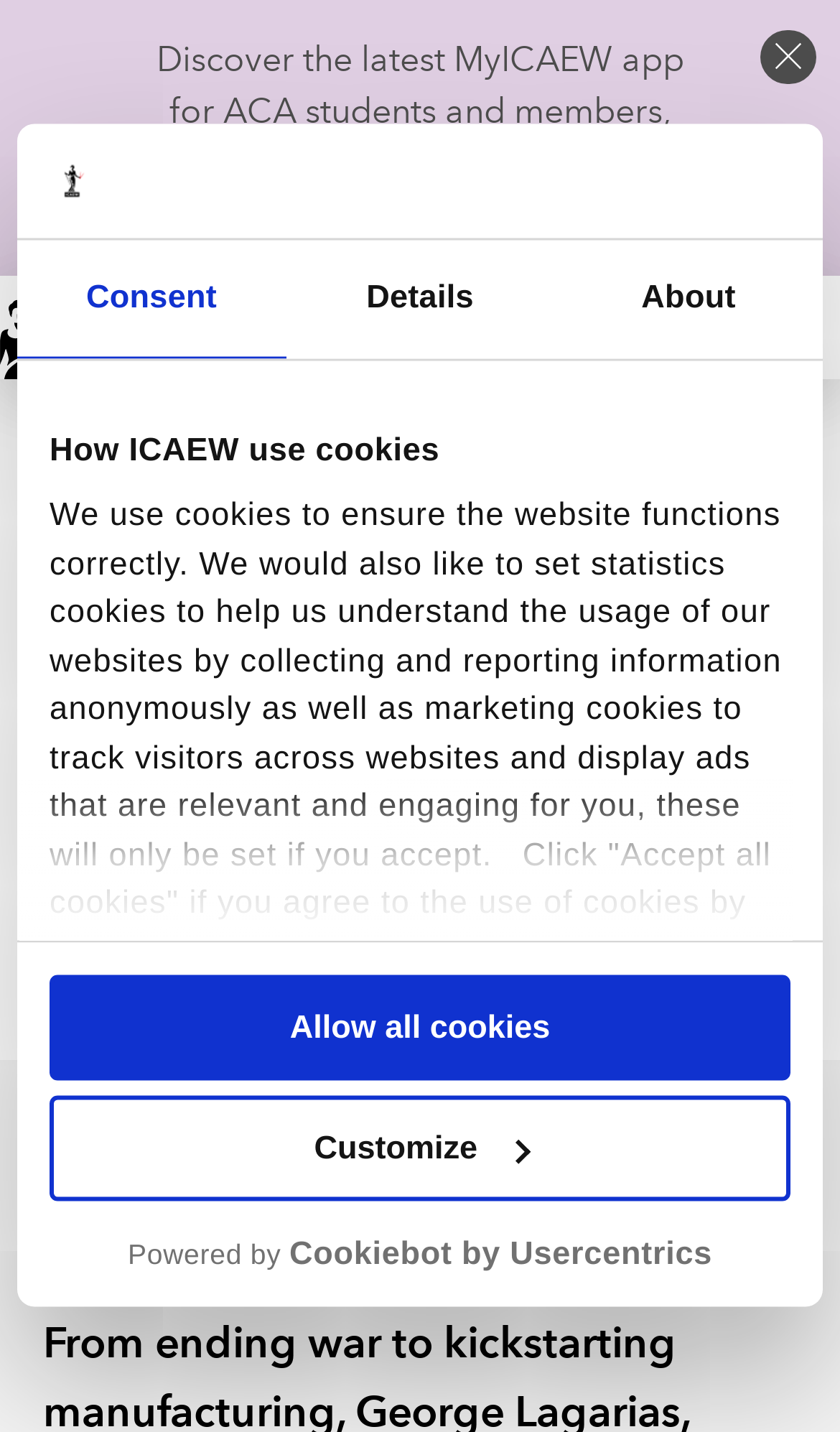How many menu items are in the top menu bar?
Look at the image and provide a short answer using one word or a phrase.

9